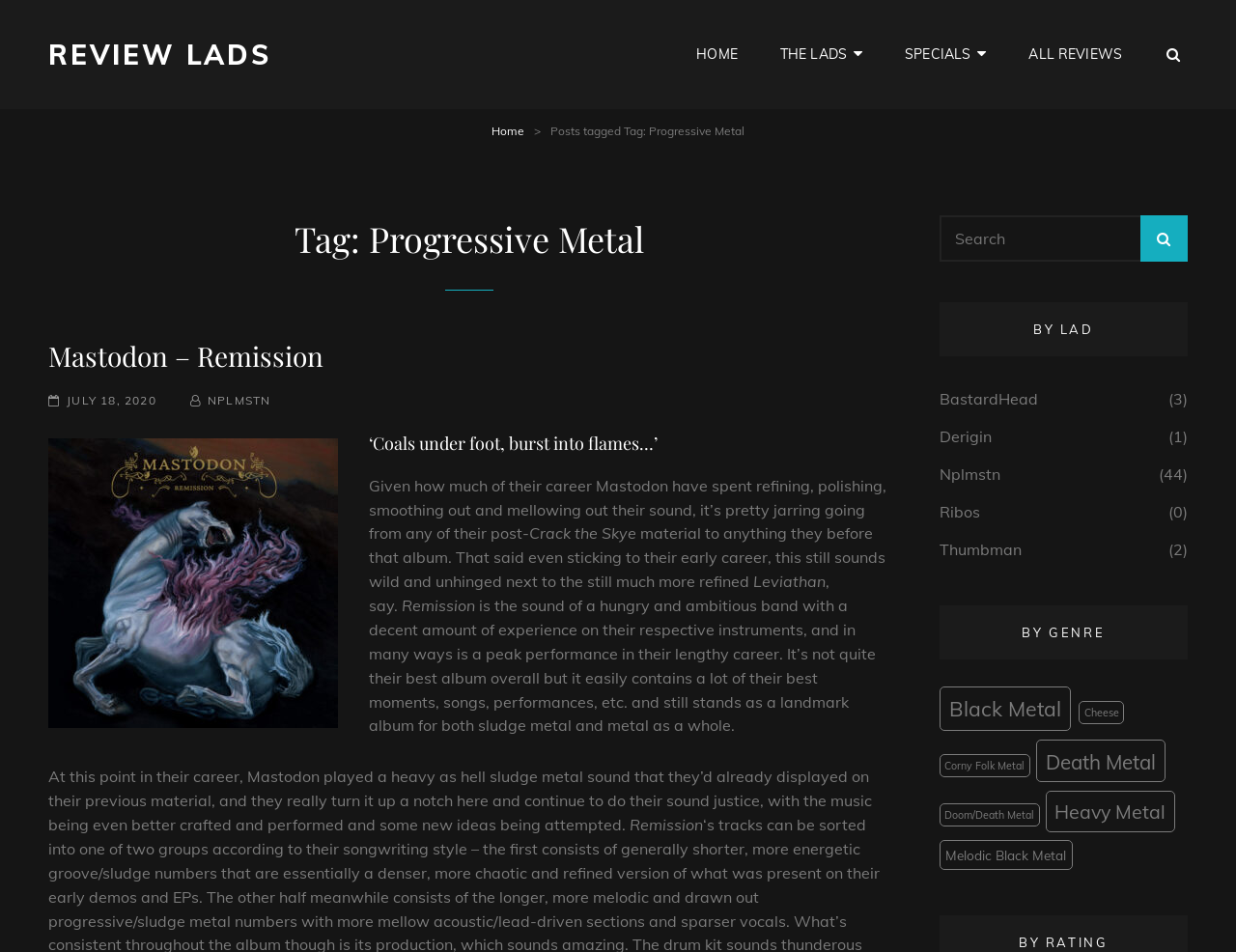What is the name of the website?
Provide a detailed and extensive answer to the question.

The name of the website is obtained from the root element 'Progressive Metal – Review Lads' which is focused, indicating that it is the title of the webpage.